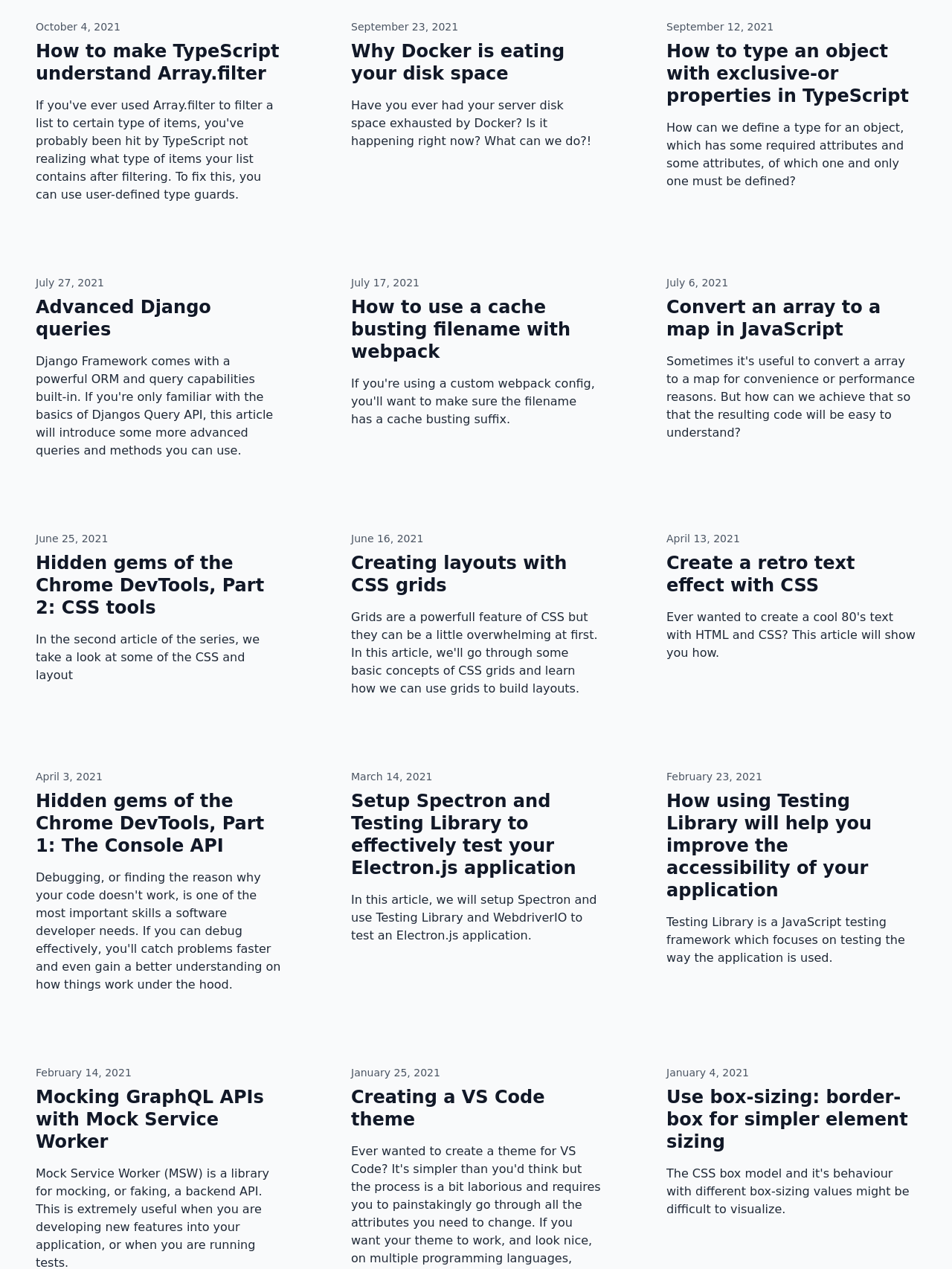Find the bounding box coordinates of the clickable region needed to perform the following instruction: "Read the article about how to make TypeScript understand Array.filter". The coordinates should be provided as four float numbers between 0 and 1, i.e., [left, top, right, bottom].

[0.038, 0.032, 0.3, 0.067]